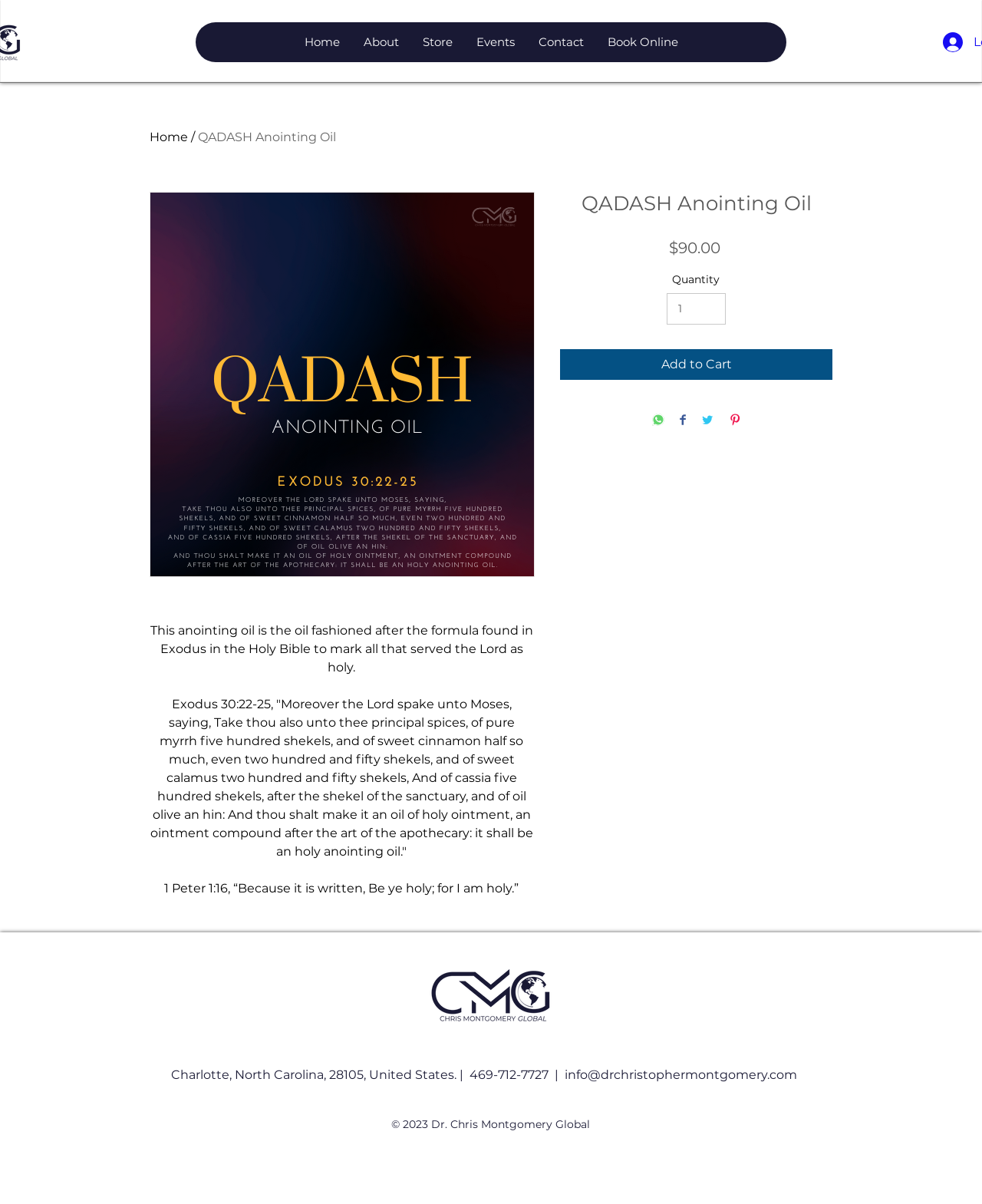Please identify the bounding box coordinates of the element I need to click to follow this instruction: "Click the 'Home' link".

[0.298, 0.018, 0.358, 0.052]